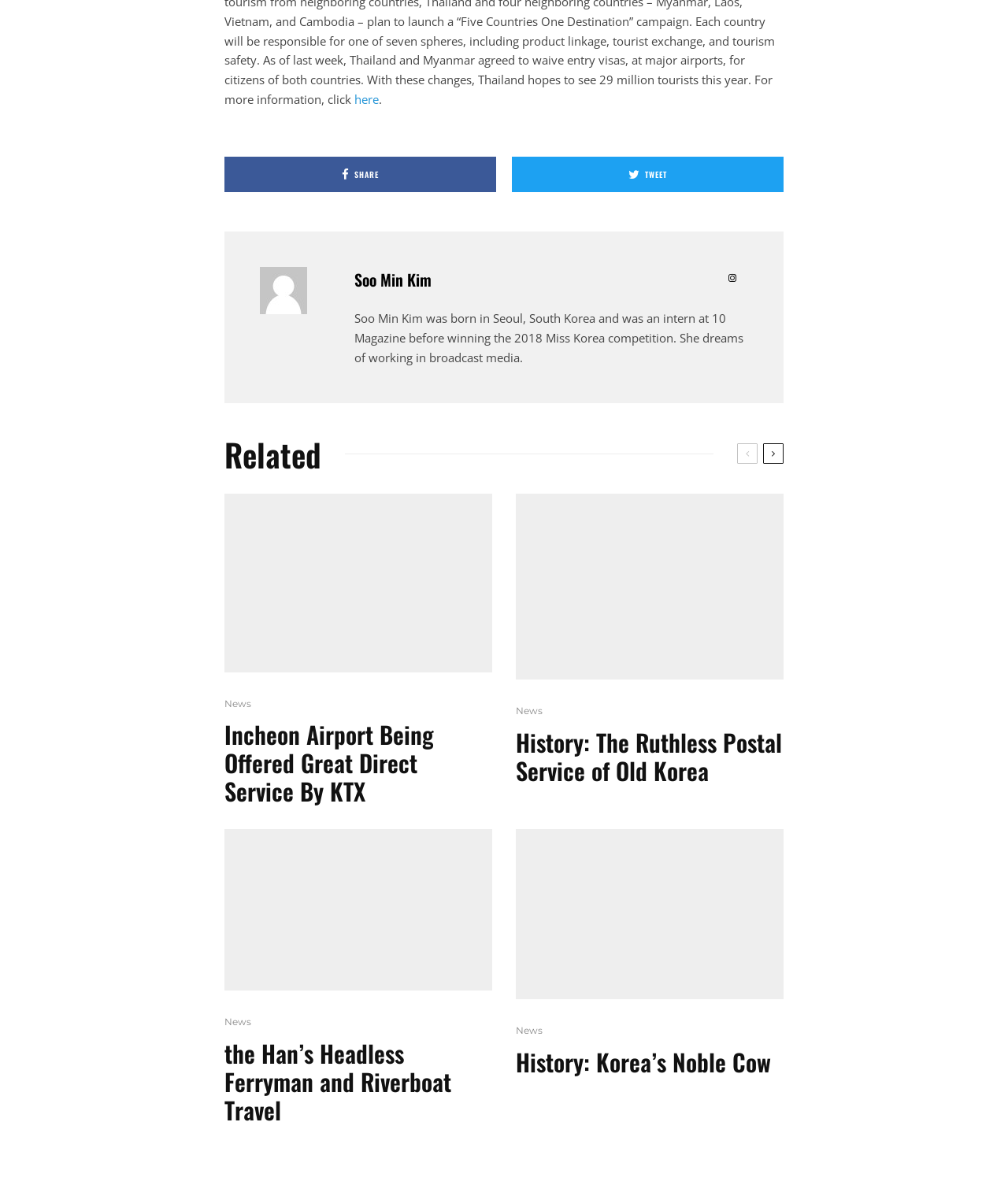Could you indicate the bounding box coordinates of the region to click in order to complete this instruction: "Click on the 'here' link".

[0.352, 0.077, 0.376, 0.091]